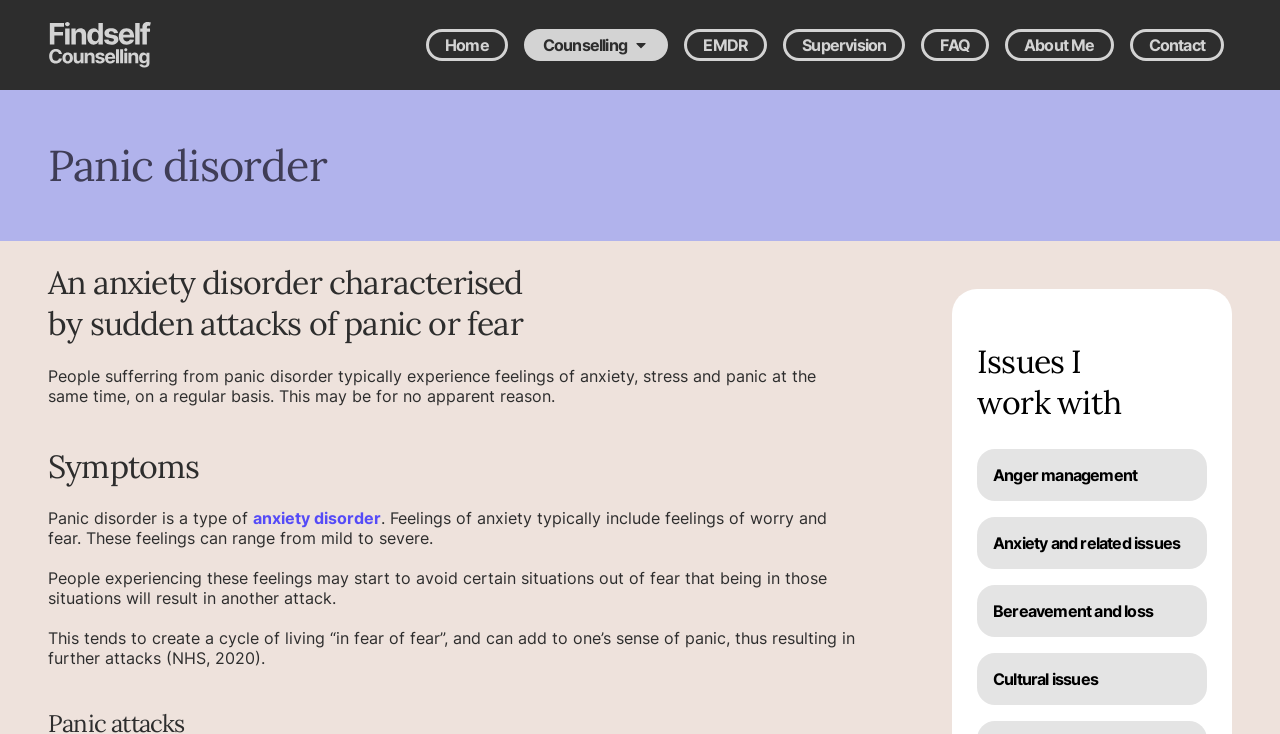Give a one-word or one-phrase response to the question:
What is panic disorder characterized by?

sudden attacks of panic or fear